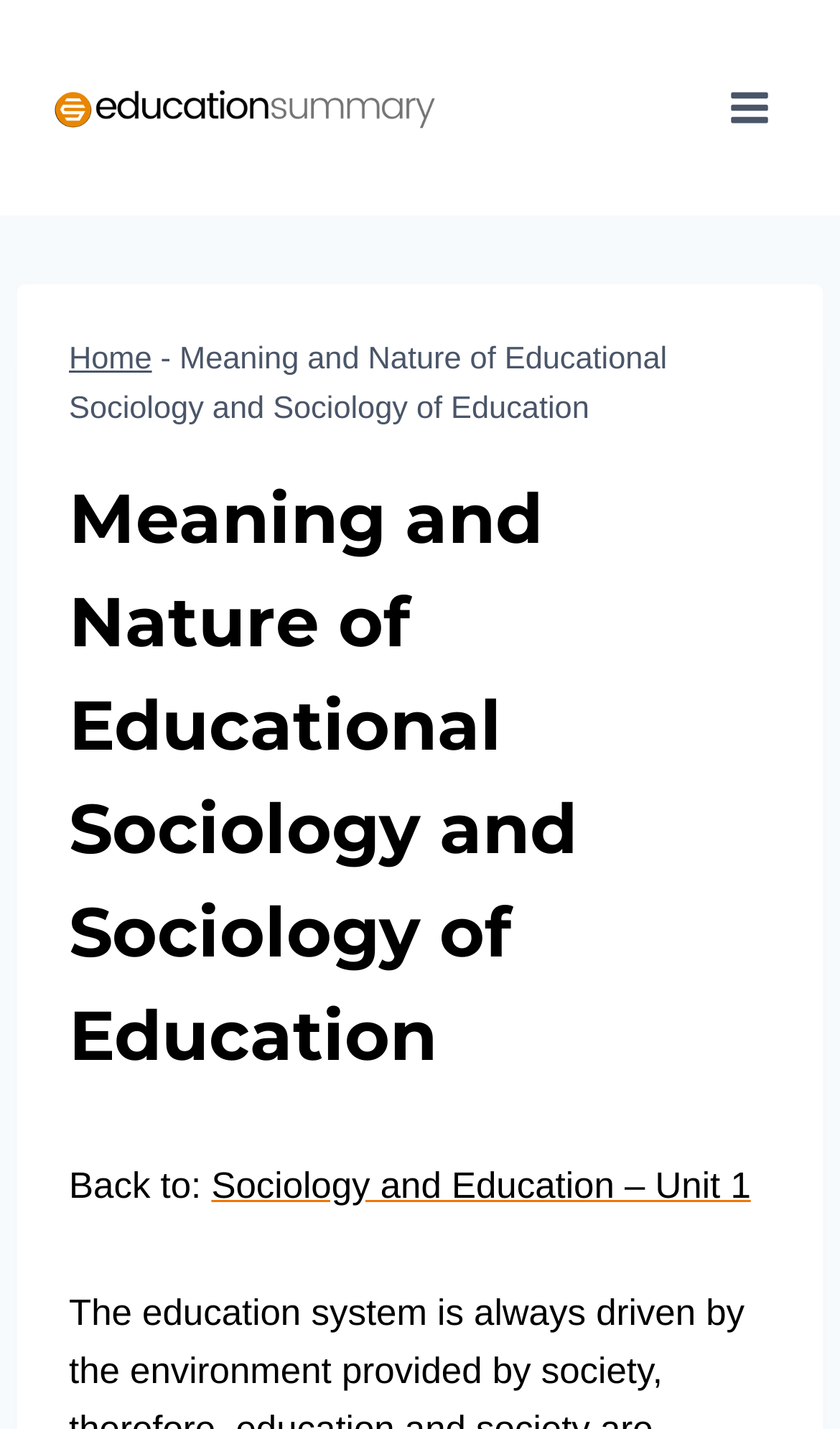How many navigation links are in the breadcrumbs?
Using the image, provide a concise answer in one word or a short phrase.

3